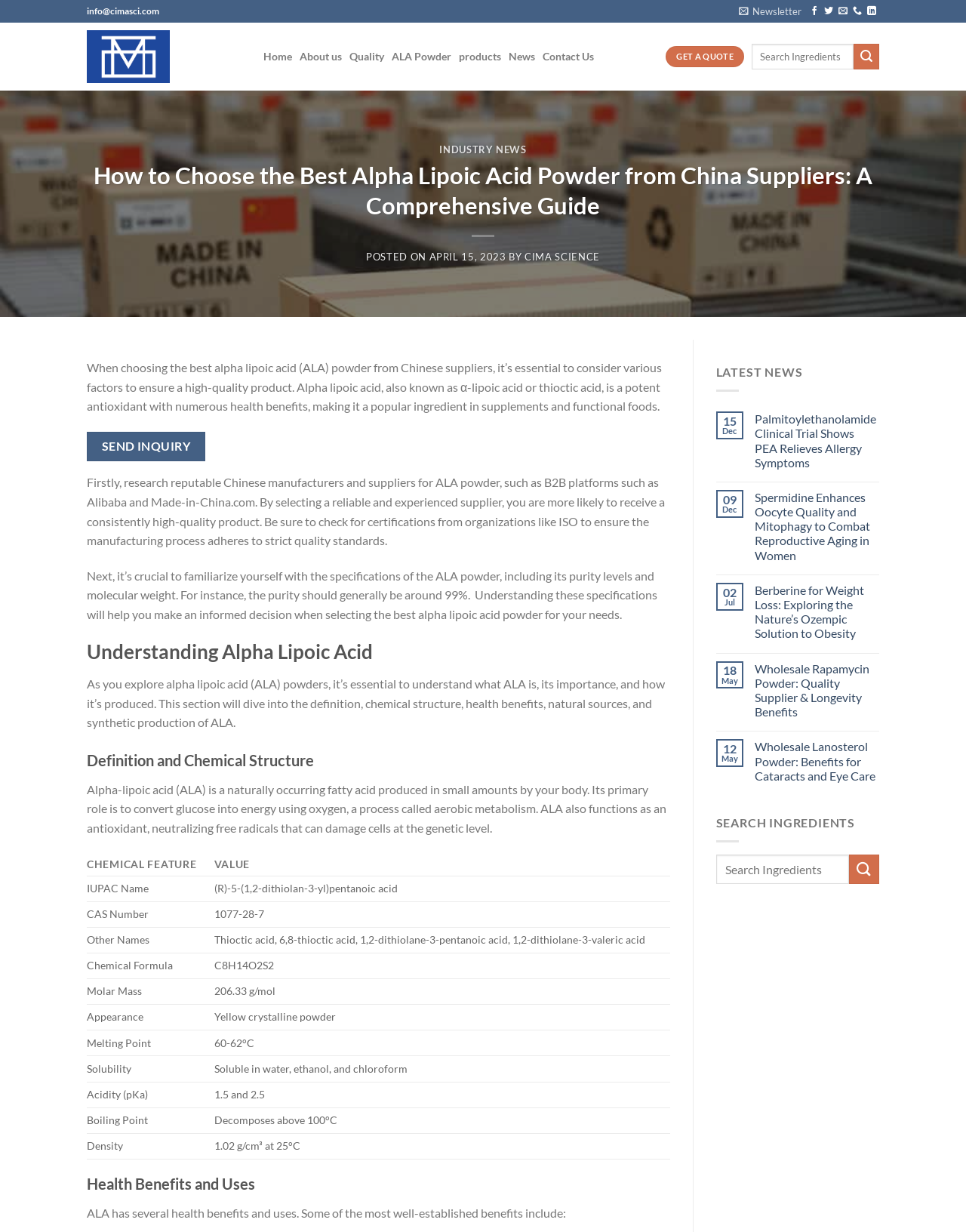Extract the main title from the webpage and generate its text.

How to Choose the Best Alpha Lipoic Acid Powder from China Suppliers: A Comprehensive Guide